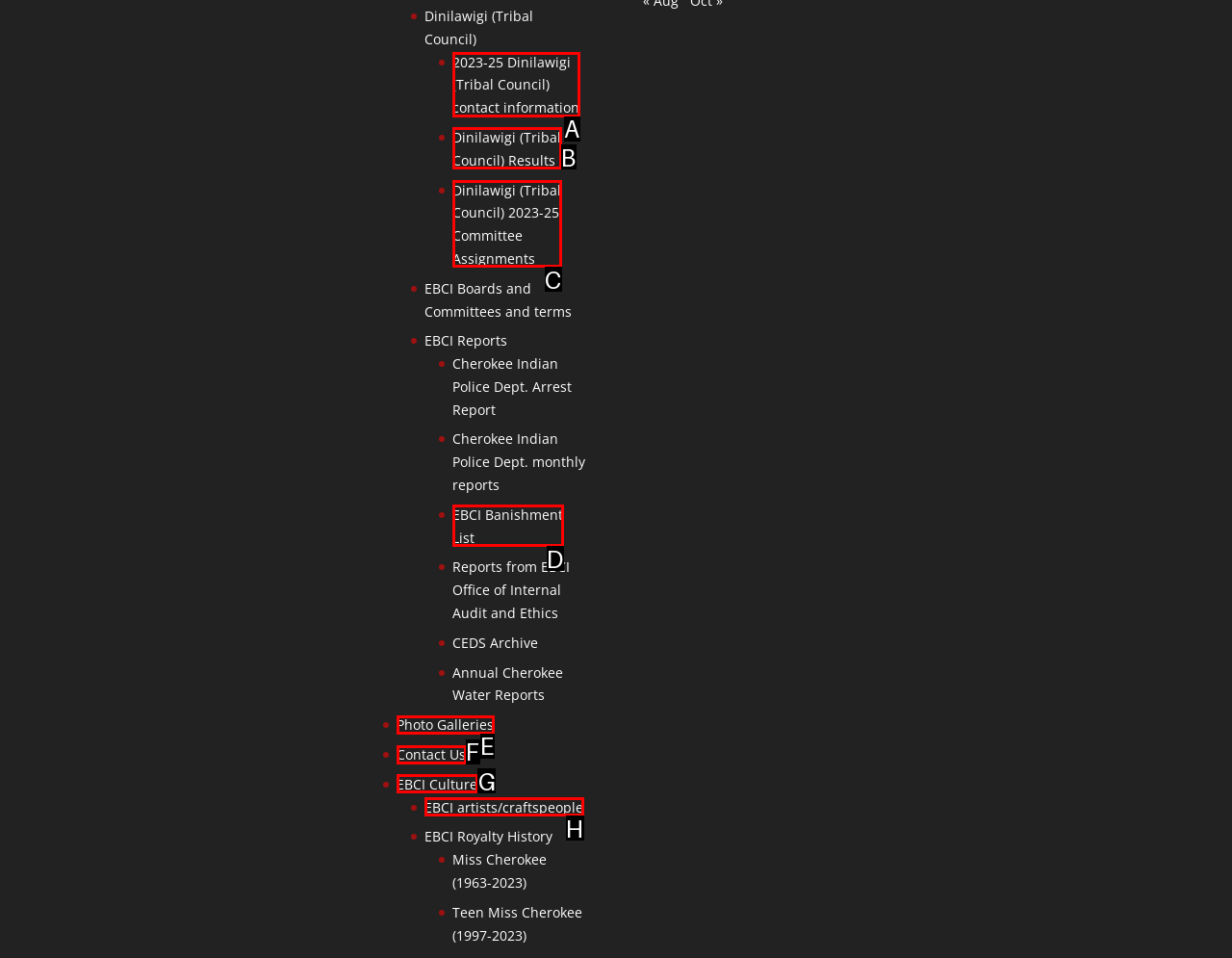Tell me which one HTML element I should click to complete the following instruction: Learn about EBCI Culture
Answer with the option's letter from the given choices directly.

G